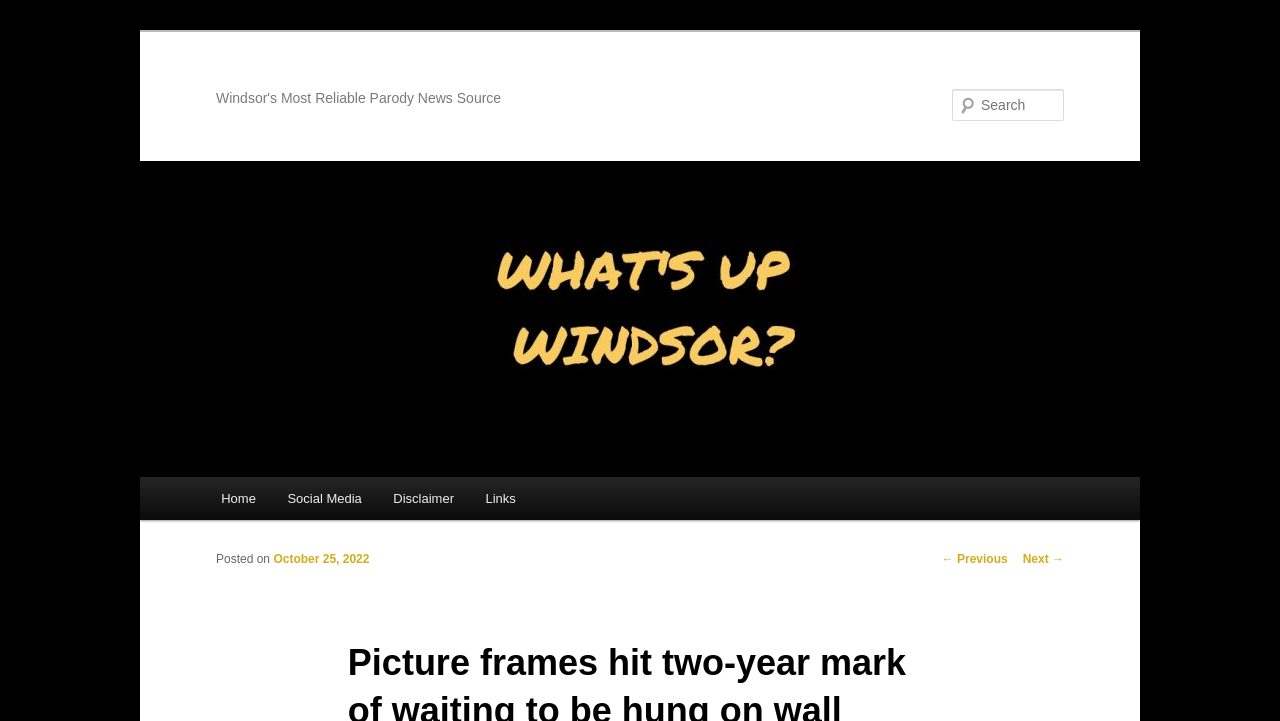Given the element description Links, identify the bounding box coordinates for the UI element on the webpage screenshot. The format should be (top-left x, top-left y, bottom-right x, bottom-right y), with values between 0 and 1.

[0.367, 0.661, 0.415, 0.721]